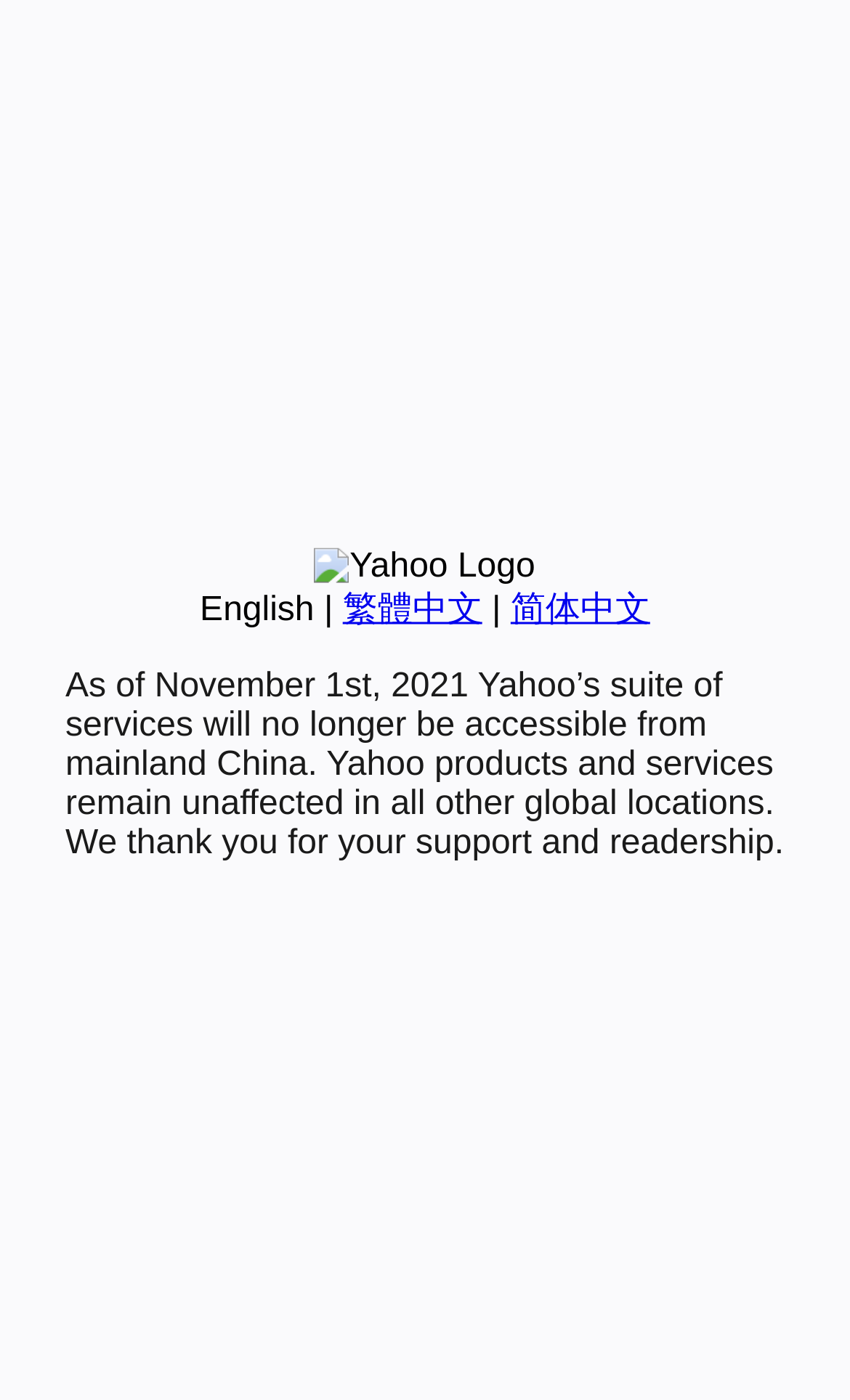Using the webpage screenshot and the element description 繁體中文, determine the bounding box coordinates. Specify the coordinates in the format (top-left x, top-left y, bottom-right x, bottom-right y) with values ranging from 0 to 1.

[0.403, 0.422, 0.567, 0.449]